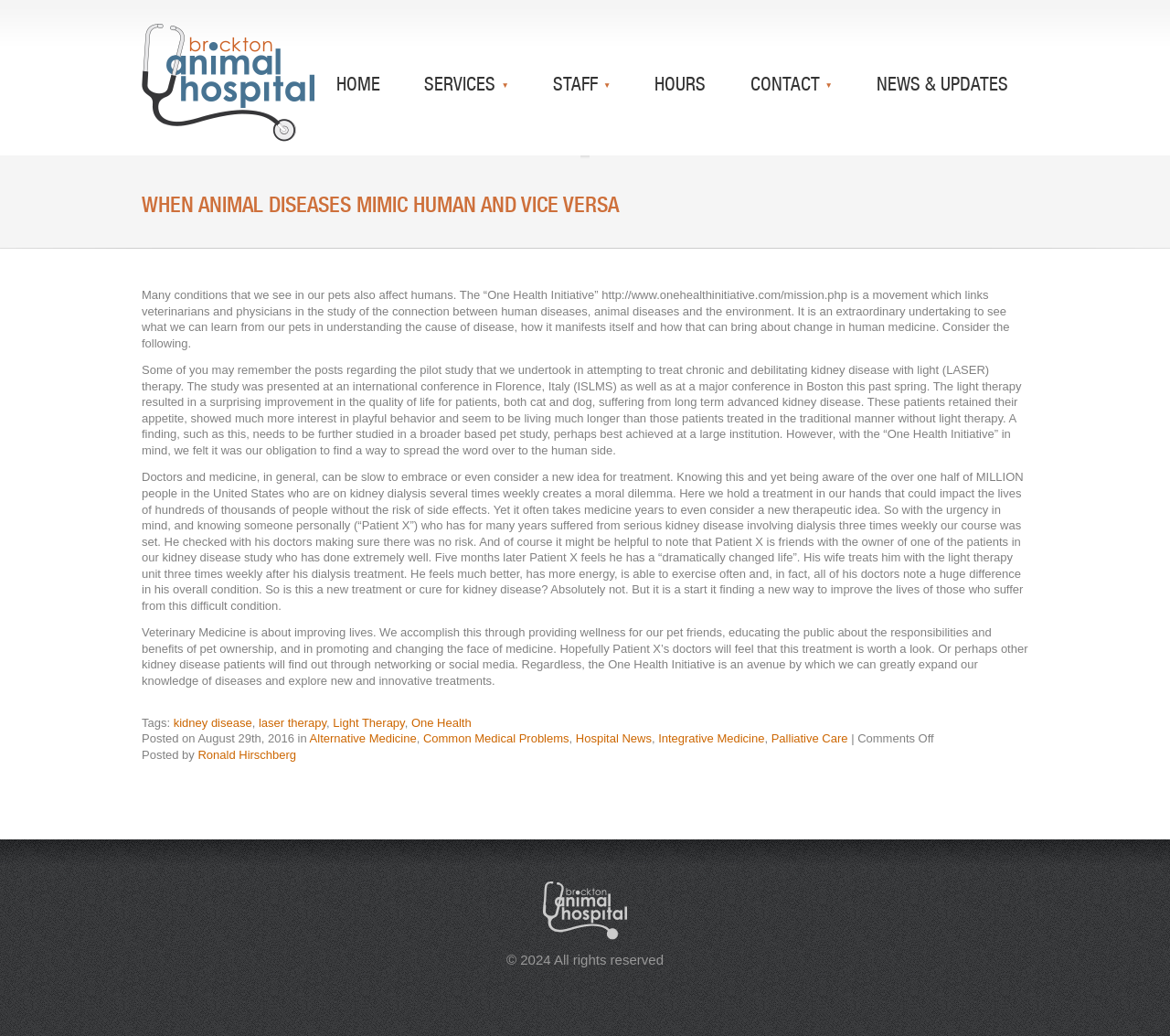Please indicate the bounding box coordinates for the clickable area to complete the following task: "Go to NEWS & UPDATES". The coordinates should be specified as four float numbers between 0 and 1, i.e., [left, top, right, bottom].

[0.749, 0.07, 0.862, 0.092]